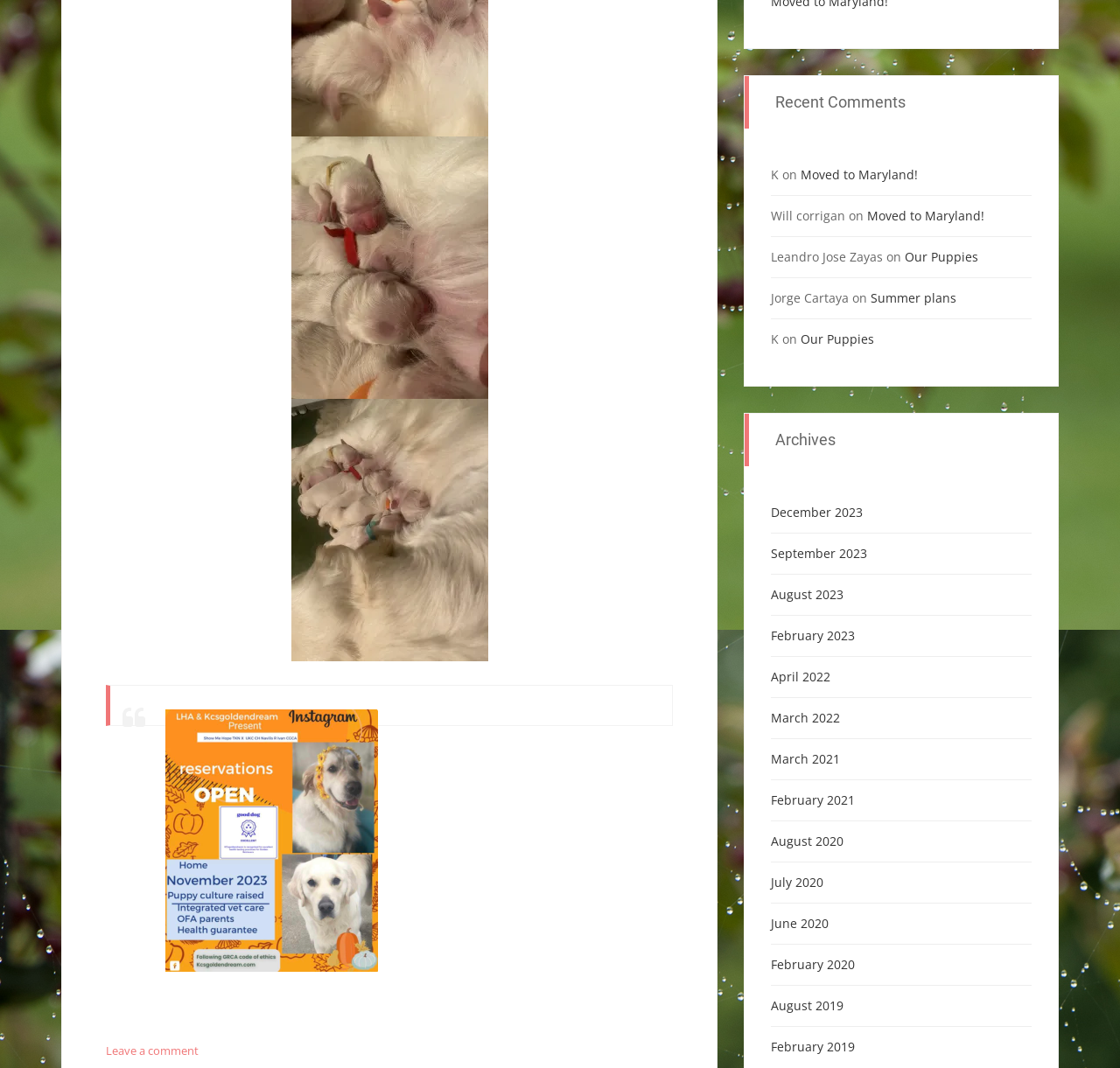Given the description: "August 2023", determine the bounding box coordinates of the UI element. The coordinates should be formatted as four float numbers between 0 and 1, [left, top, right, bottom].

[0.688, 0.549, 0.753, 0.564]